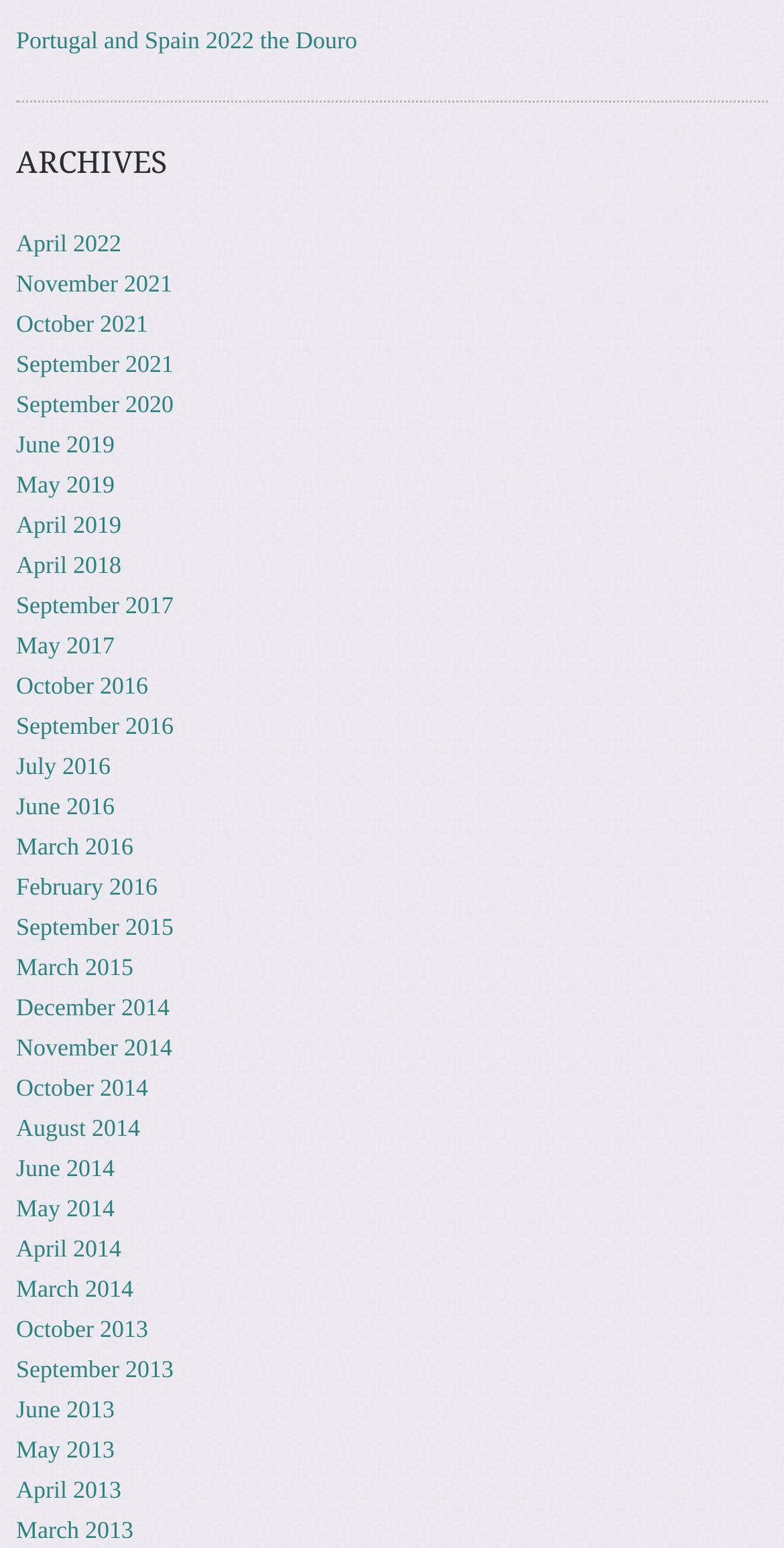How many months are represented in the archives?
Based on the visual content, answer with a single word or a brief phrase.

12